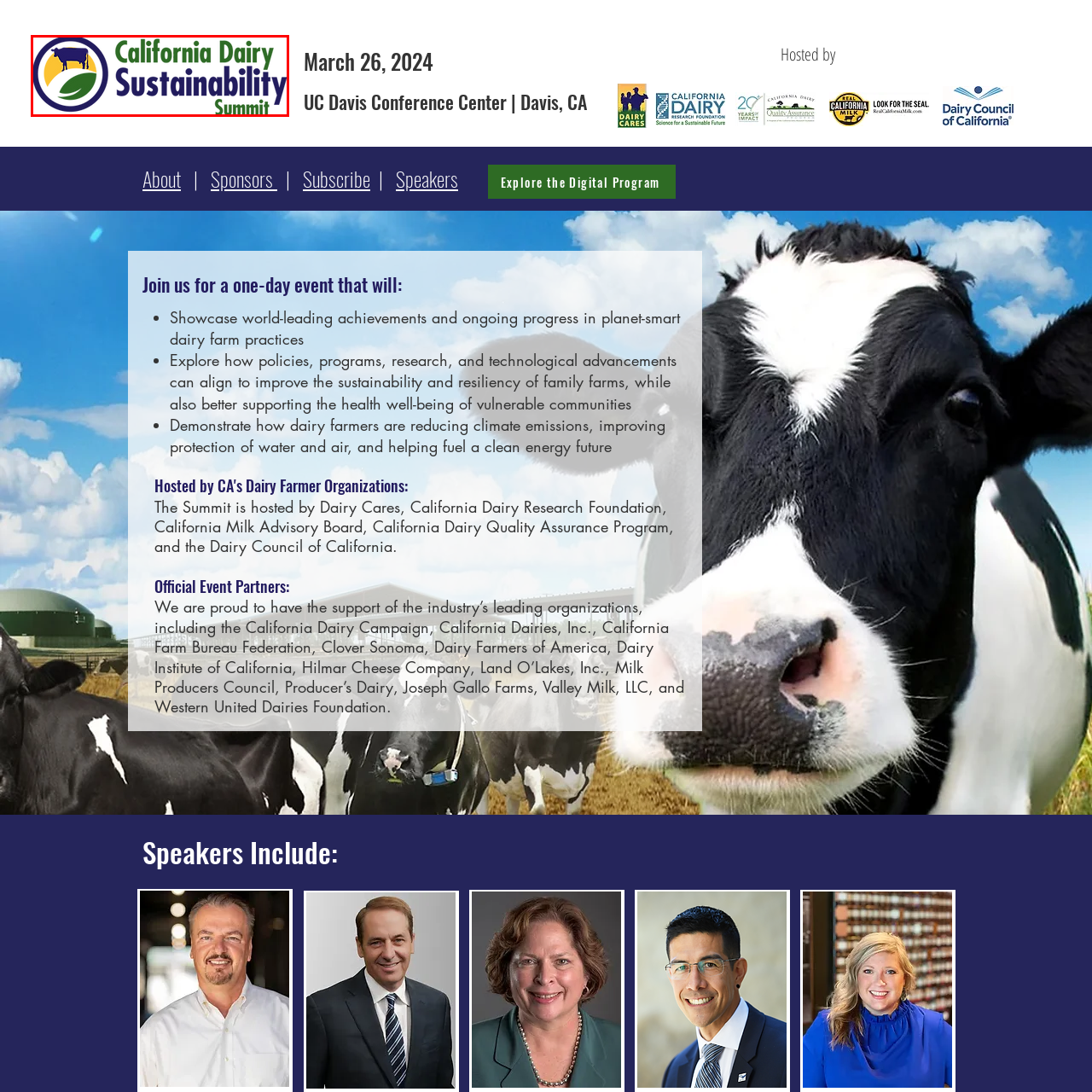Where is the event scheduled to take place?
Inspect the image enclosed in the red bounding box and provide a thorough answer based on the information you see.

The caption explicitly states that the event is scheduled to take place at the UC Davis Conference Center in Davis, CA, which indicates the specific location of the event.